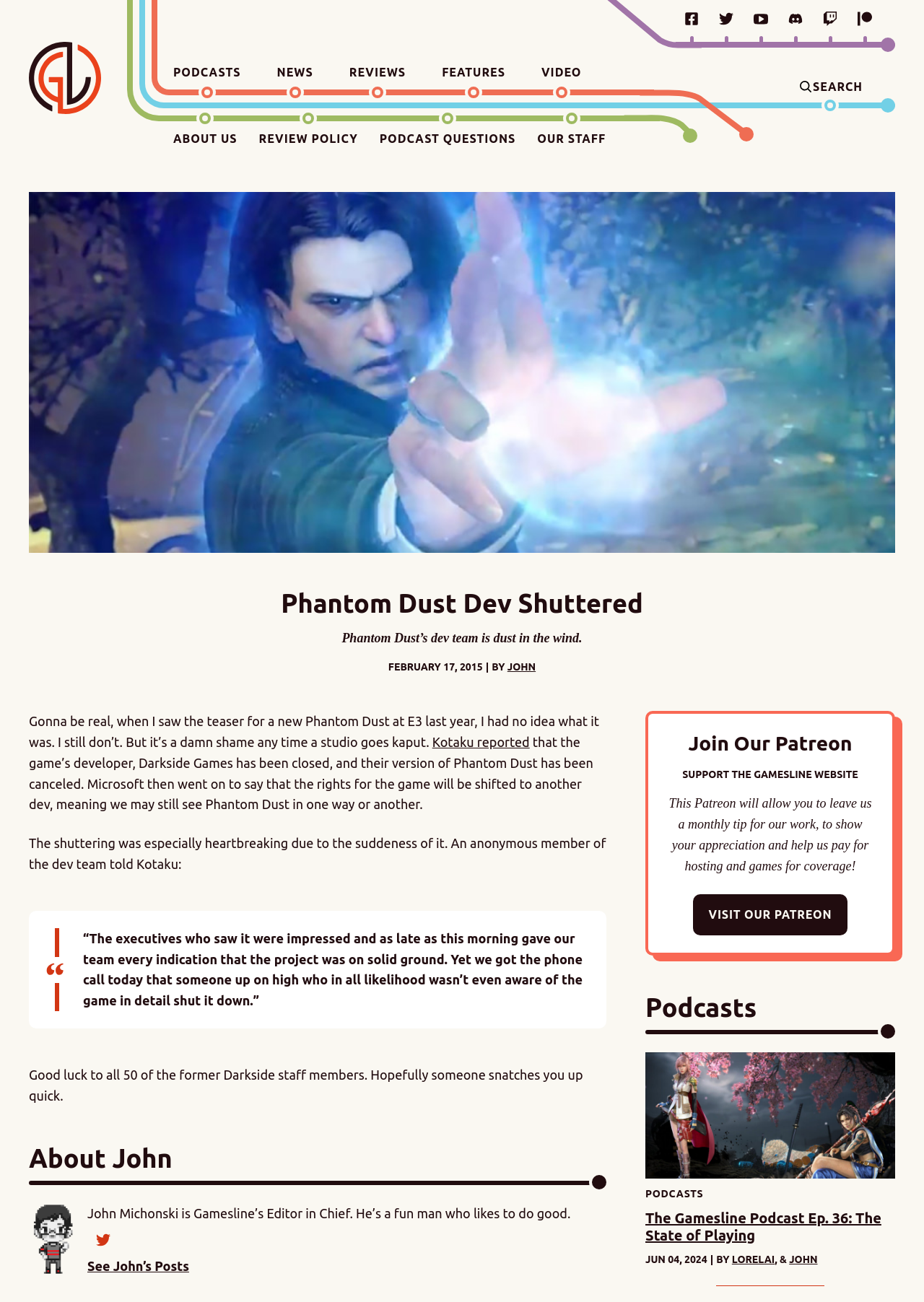Please find the bounding box coordinates of the element that needs to be clicked to perform the following instruction: "Support the Gamesline website on Patreon". The bounding box coordinates should be four float numbers between 0 and 1, represented as [left, top, right, bottom].

[0.75, 0.687, 0.917, 0.718]